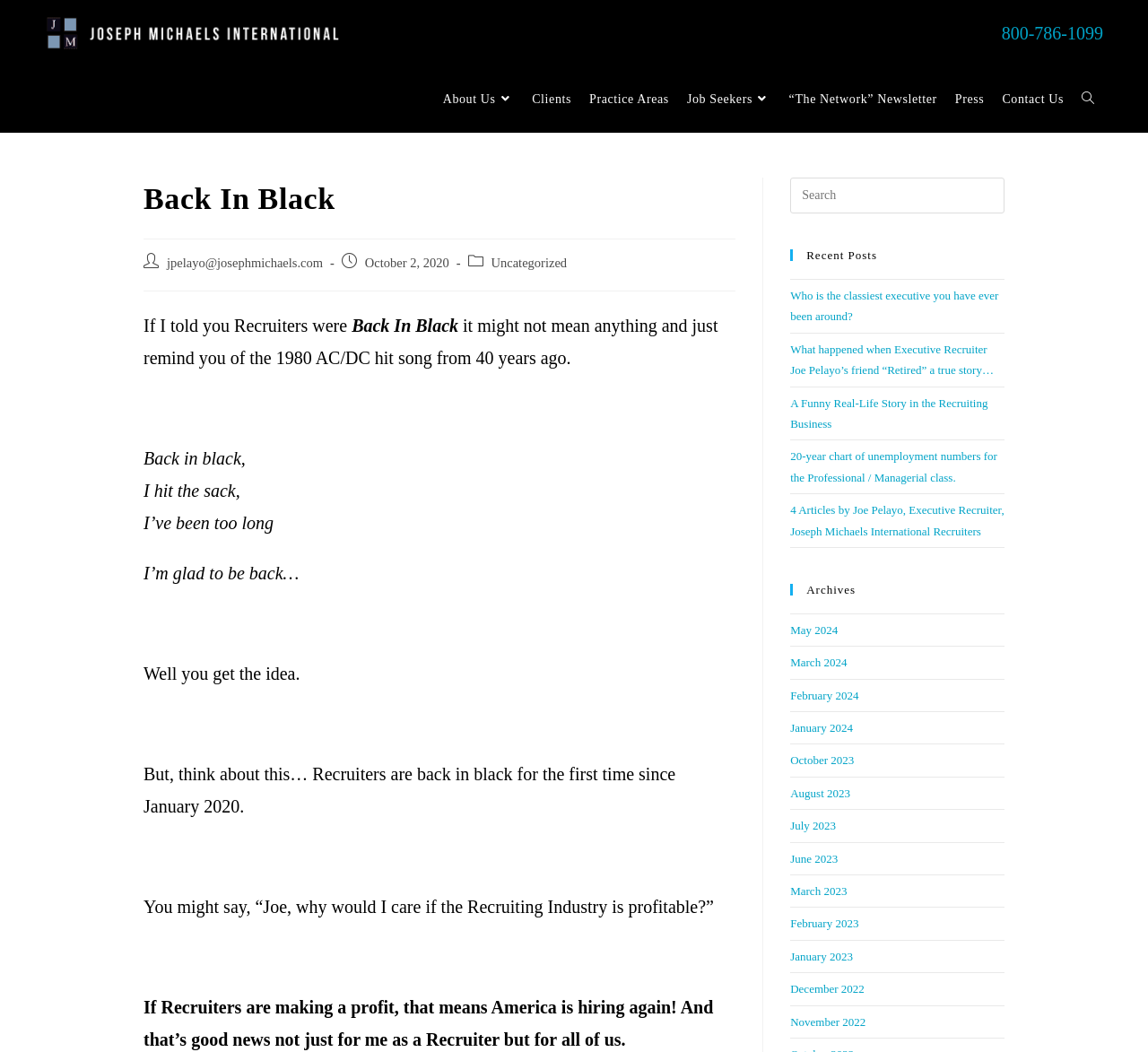What is the earliest month listed in the archives?
Answer with a single word or phrase by referring to the visual content.

January 2020